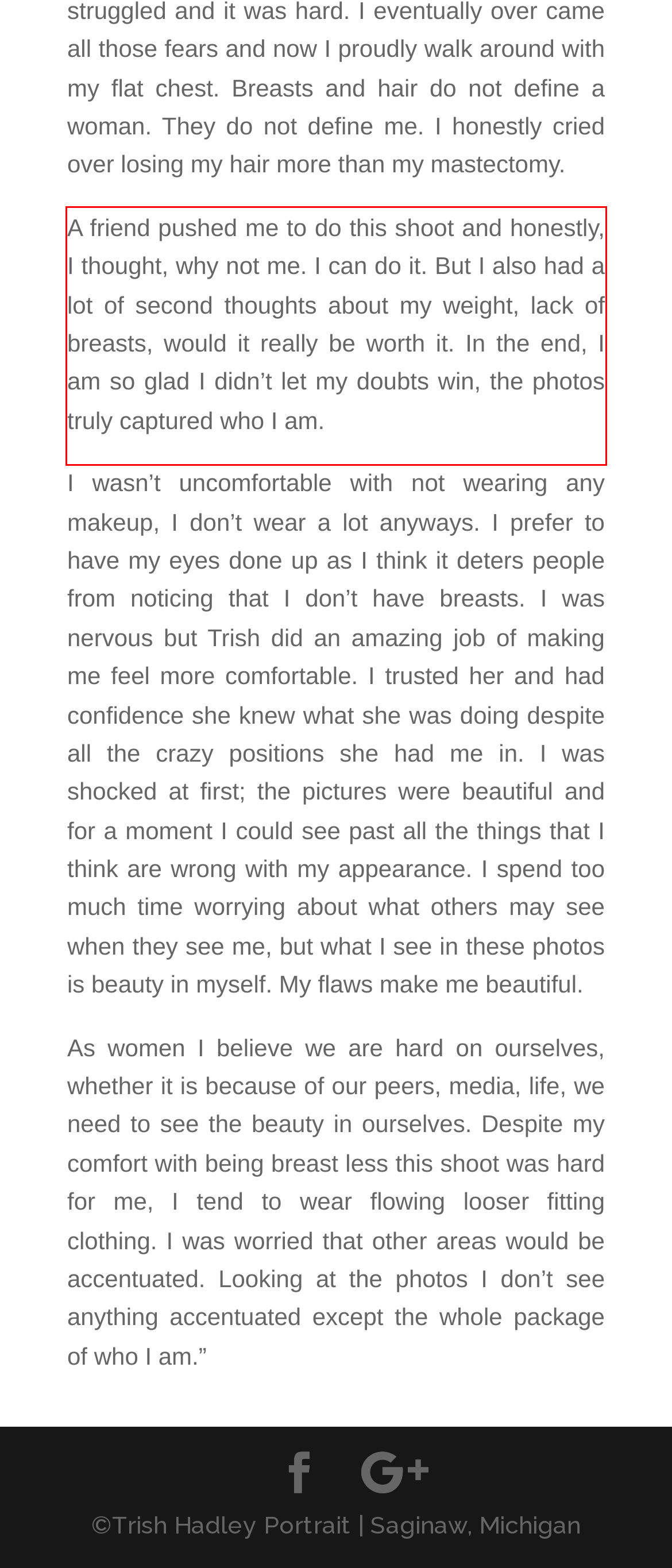Within the screenshot of the webpage, locate the red bounding box and use OCR to identify and provide the text content inside it.

A friend pushed me to do this shoot and honestly, I thought, why not me. I can do it. But I also had a lot of second thoughts about my weight, lack of breasts, would it really be worth it. In the end, I am so glad I didn’t let my doubts win, the photos truly captured who I am.